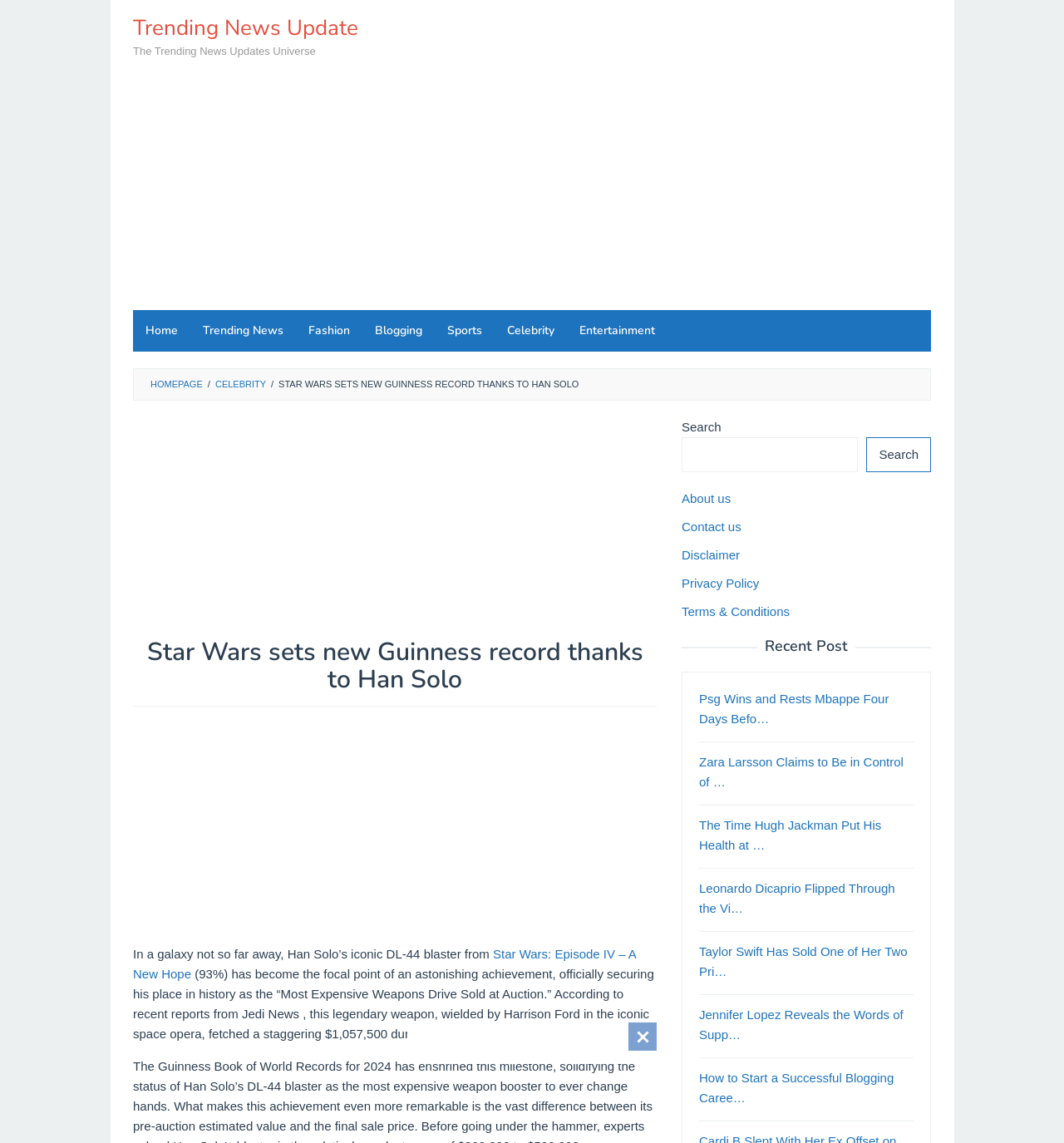What is the purpose of the search box? Based on the screenshot, please respond with a single word or phrase.

To search the website